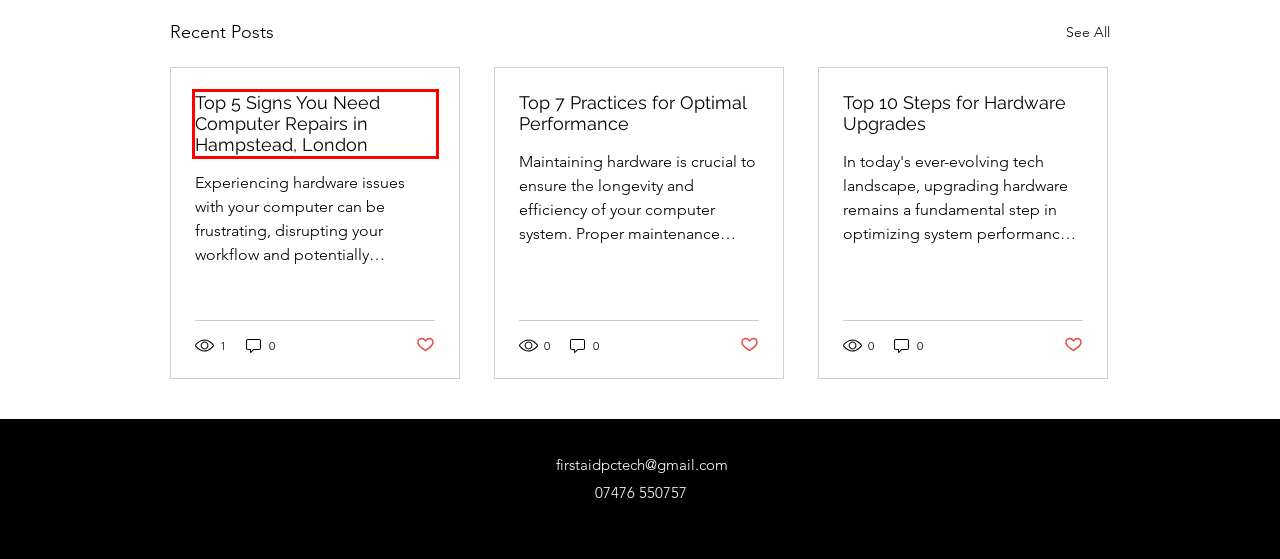You have a screenshot of a webpage with an element surrounded by a red bounding box. Choose the webpage description that best describes the new page after clicking the element inside the red bounding box. Here are the candidates:
A. Testimonials | Firstaidpc
B. Plans & Pricing | Firstaidpc
C. Professional Computer Repair Services | FirstAidPC
D. Top 5 Signs You Need Computer Repairs in Hampstead, Lon
E. Top 10 Steps for Hardware Upgrades
F. Discover FirstAidPC: Your Trusted Computer Repair and IT Services Provider
G. Top 7 Practices for Optimal Performance
H. Get in Touch with FirstAidPC: Contact Us for Expert Computer Repair and IT Support

D